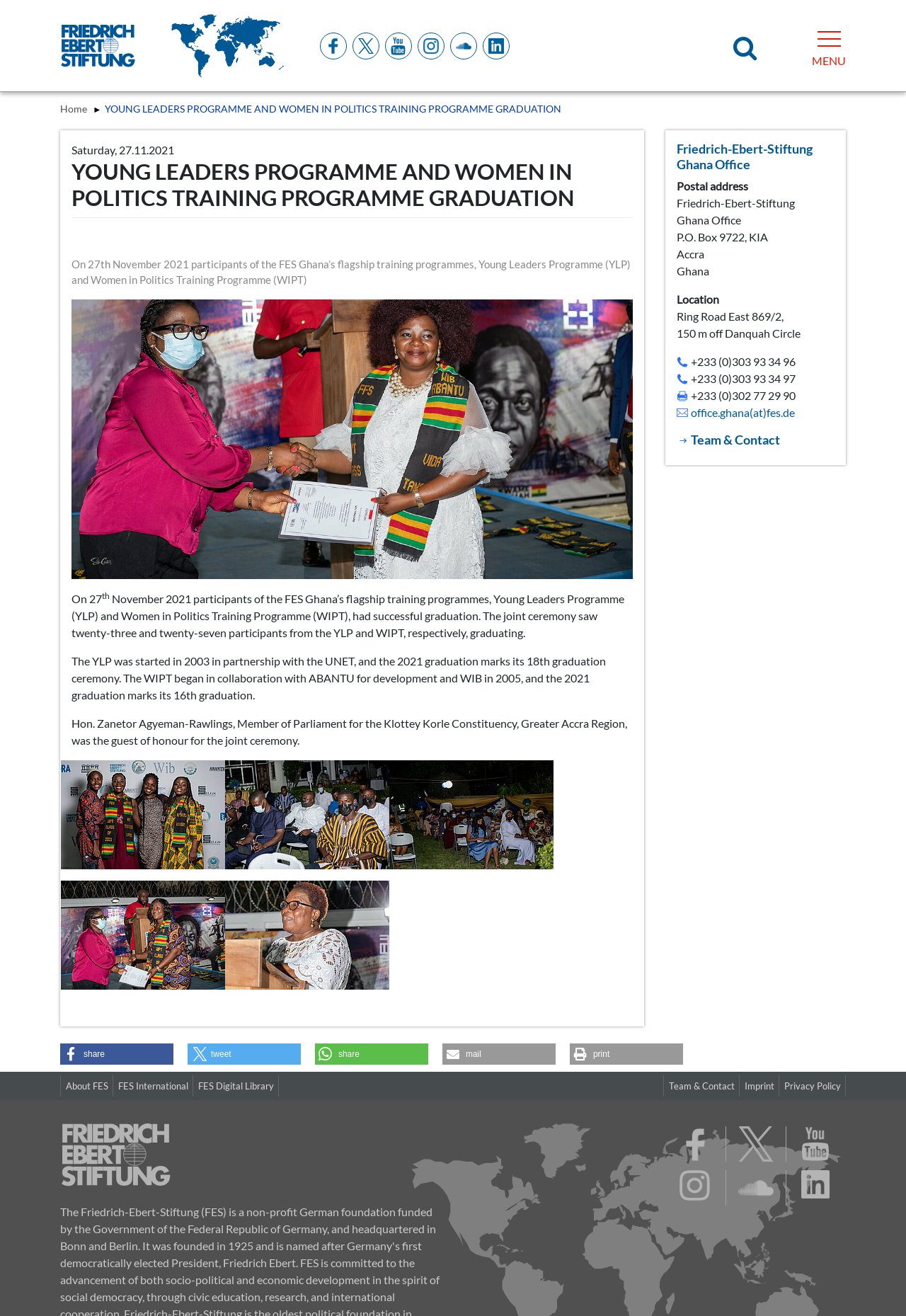Utilize the information from the image to answer the question in detail:
What is the date of the graduation ceremony?

The date of the graduation ceremony can be found in the text 'On 27th November 2021 participants of the FES Ghana’s flagship training programmes, Young Leaders Programme (YLP) and Women in Politics Training Programme (WIPT)' which is located in the main content area of the webpage.